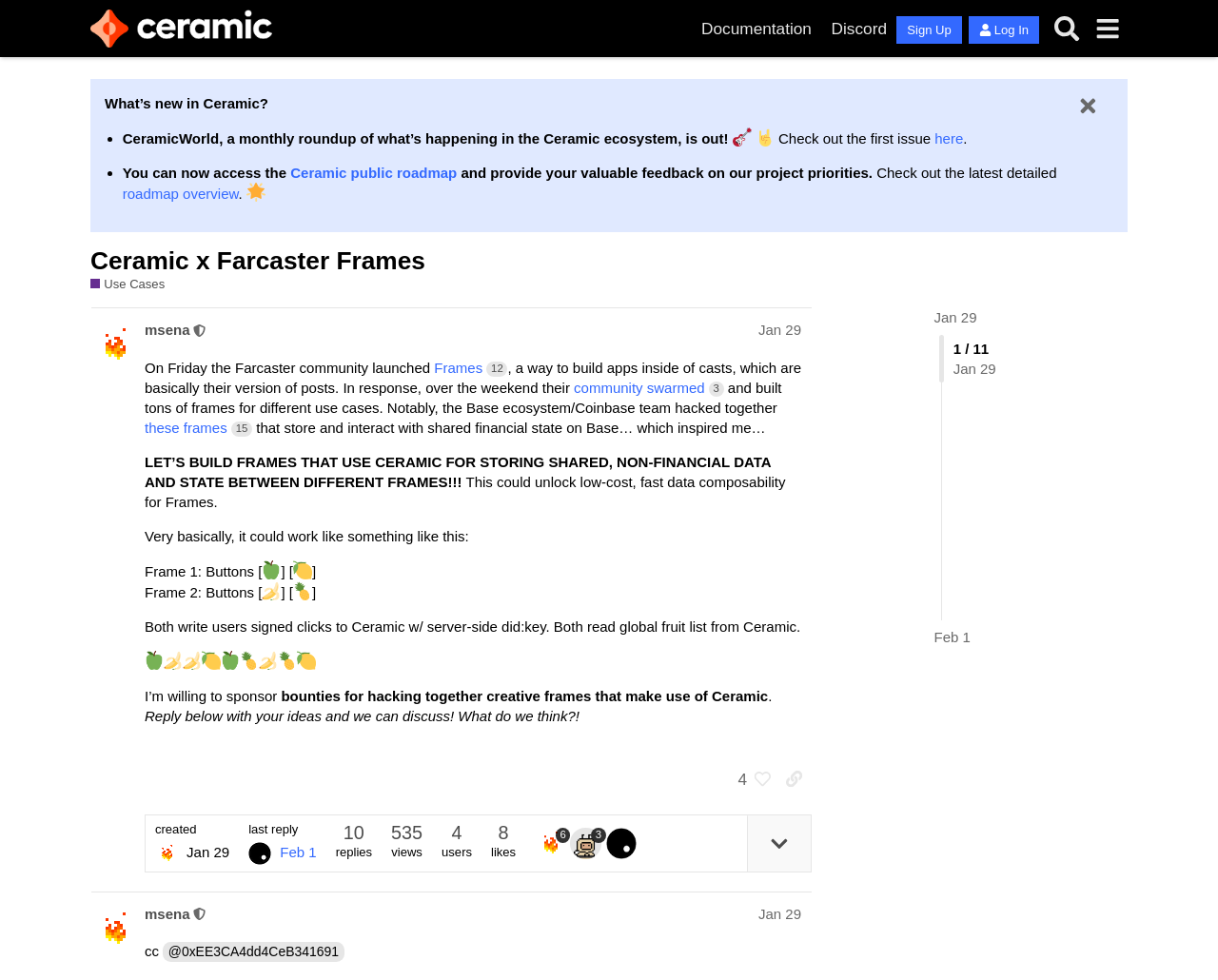Please provide the bounding box coordinates in the format (top-left x, top-left y, bottom-right x, bottom-right y). Remember, all values are floating point numbers between 0 and 1. What is the bounding box coordinate of the region described as: Read more

None